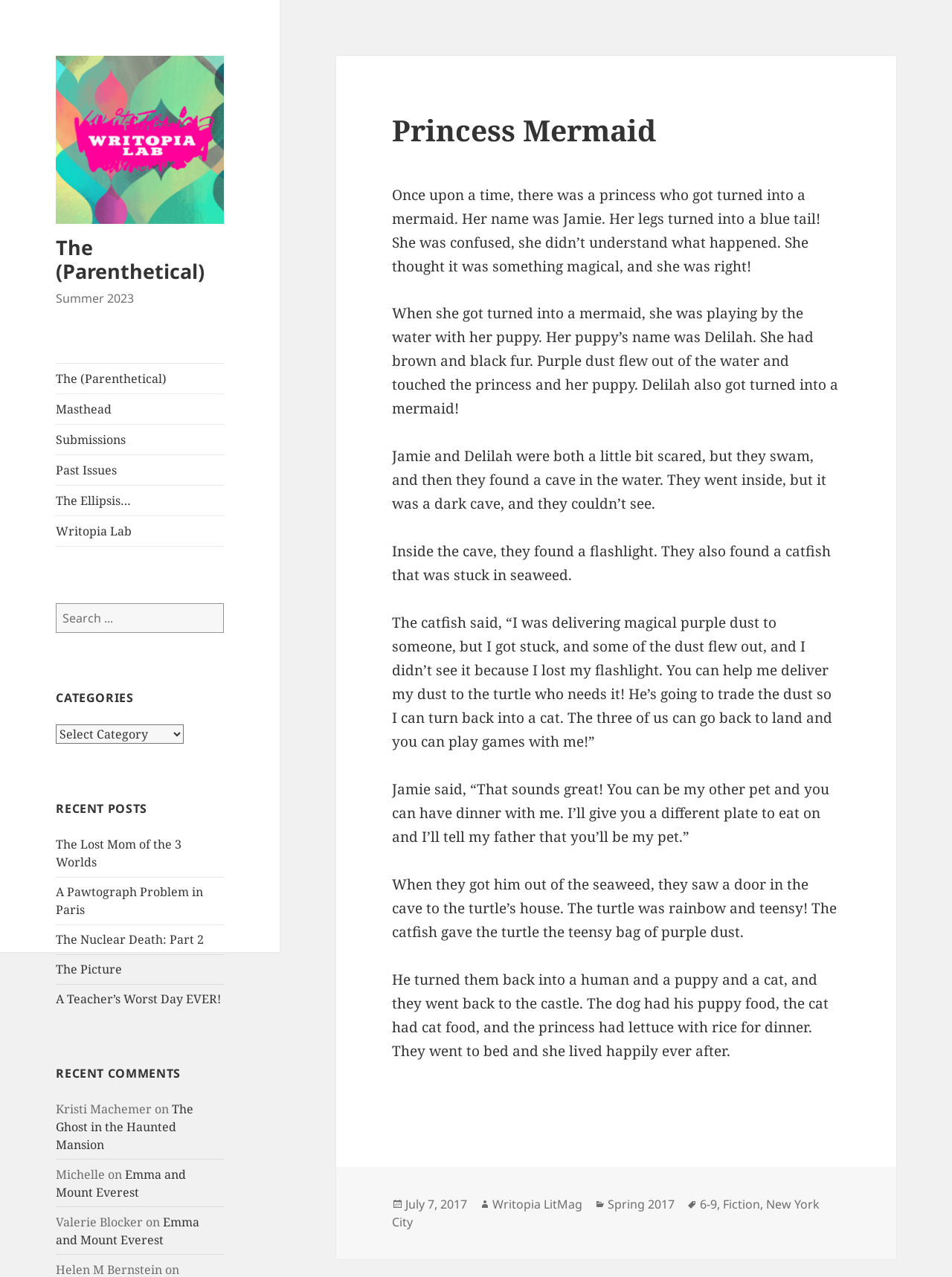Identify the bounding box coordinates of the section that should be clicked to achieve the task described: "Go to the category 'Spring 2017'".

[0.638, 0.936, 0.709, 0.95]